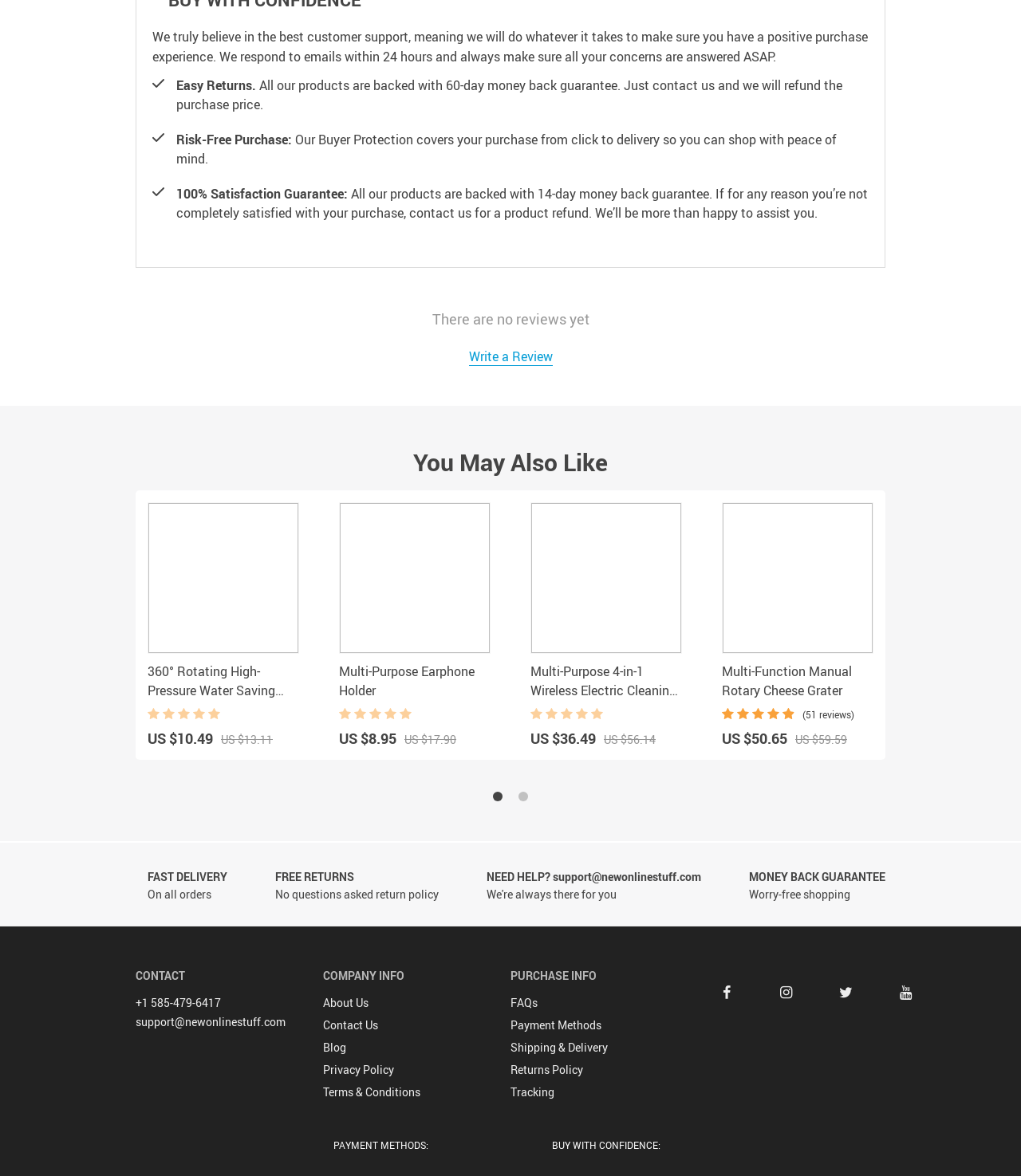Locate the bounding box coordinates of the element you need to click to accomplish the task described by this instruction: "Contact support".

[0.477, 0.739, 0.687, 0.752]